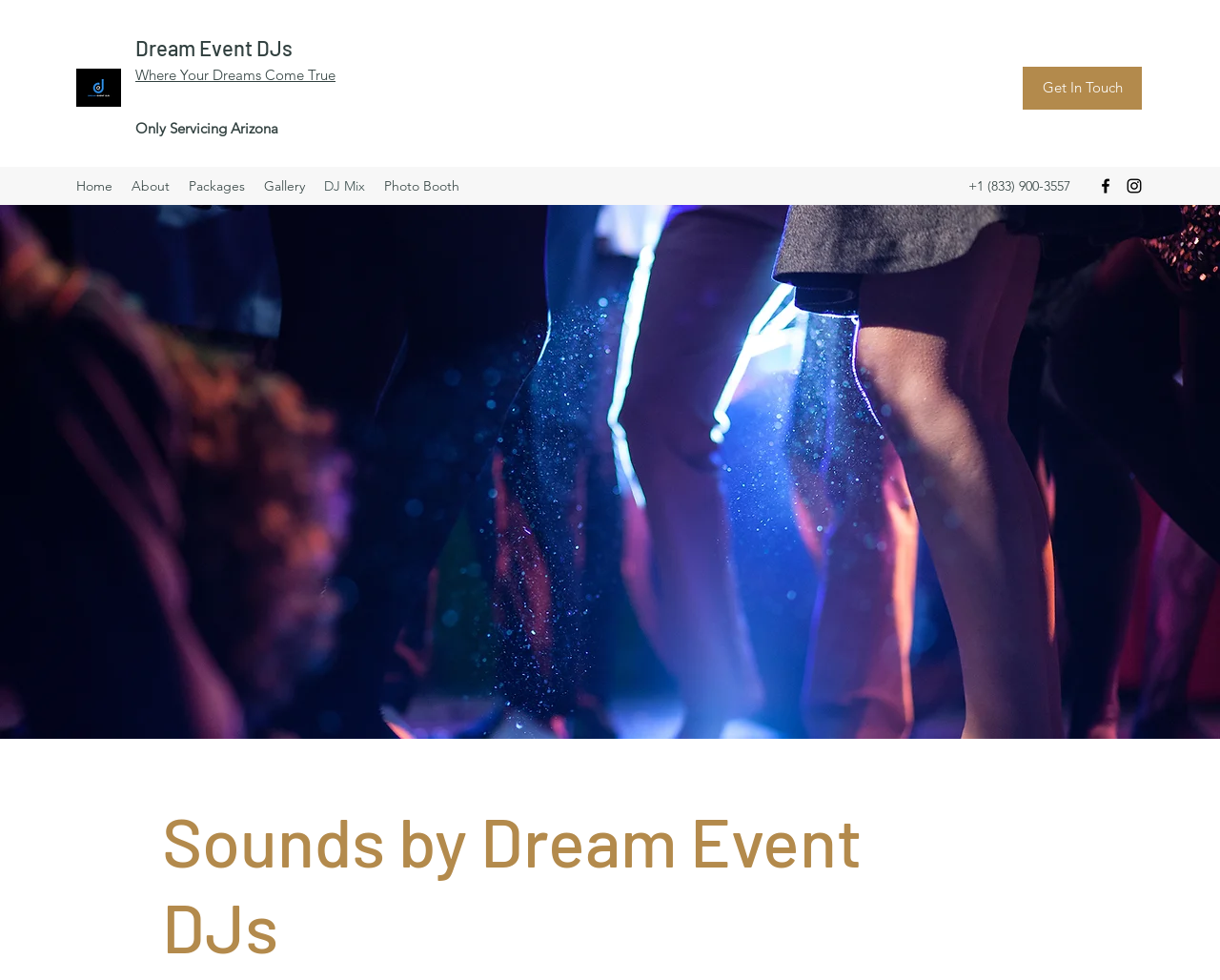What is the phone number?
Using the visual information from the image, give a one-word or short-phrase answer.

+1 (833) 900-3557